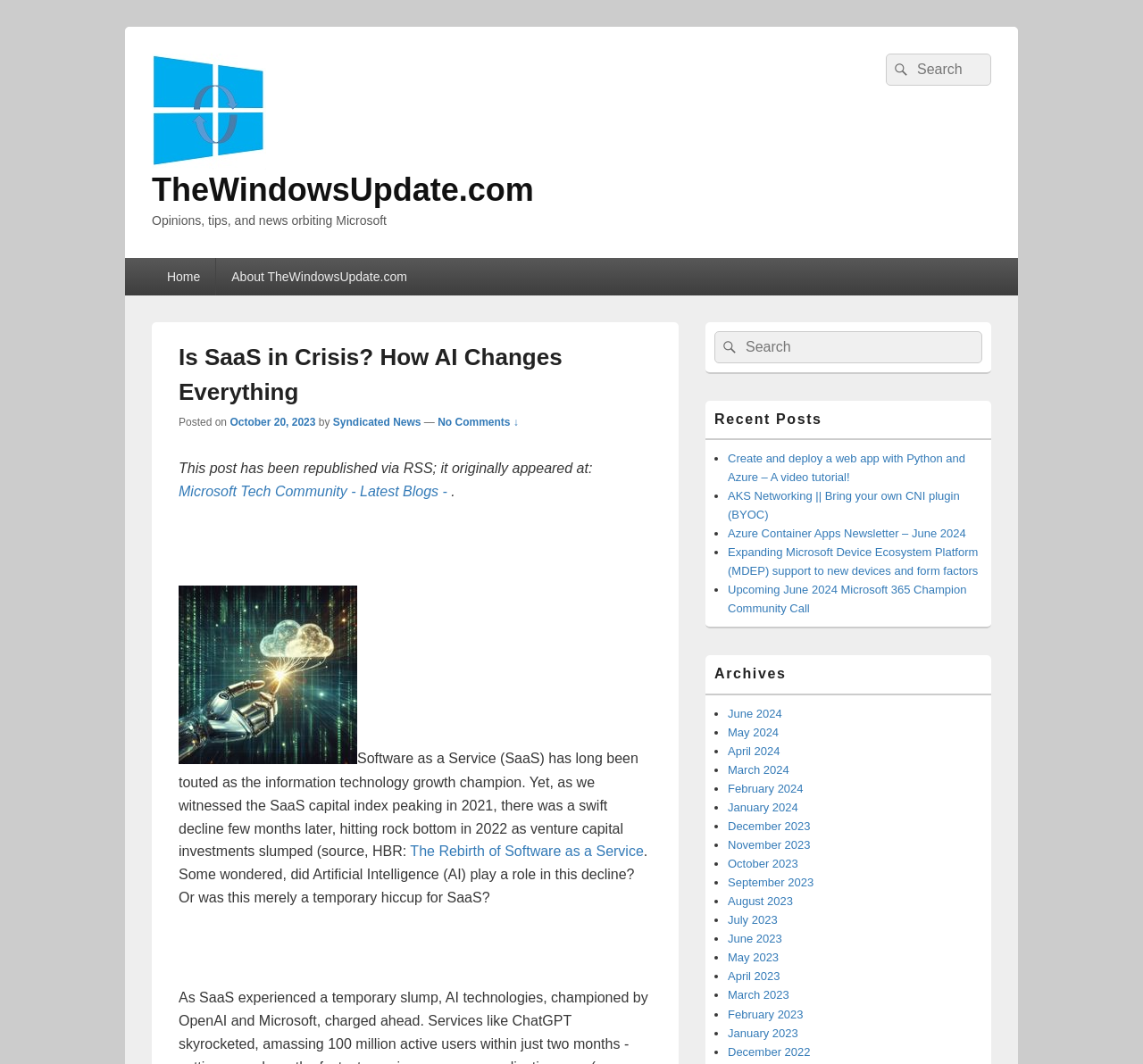Using the element description provided, determine the bounding box coordinates in the format (top-left x, top-left y, bottom-right x, bottom-right y). Ensure that all values are floating point numbers between 0 and 1. Element description: House Painting

None